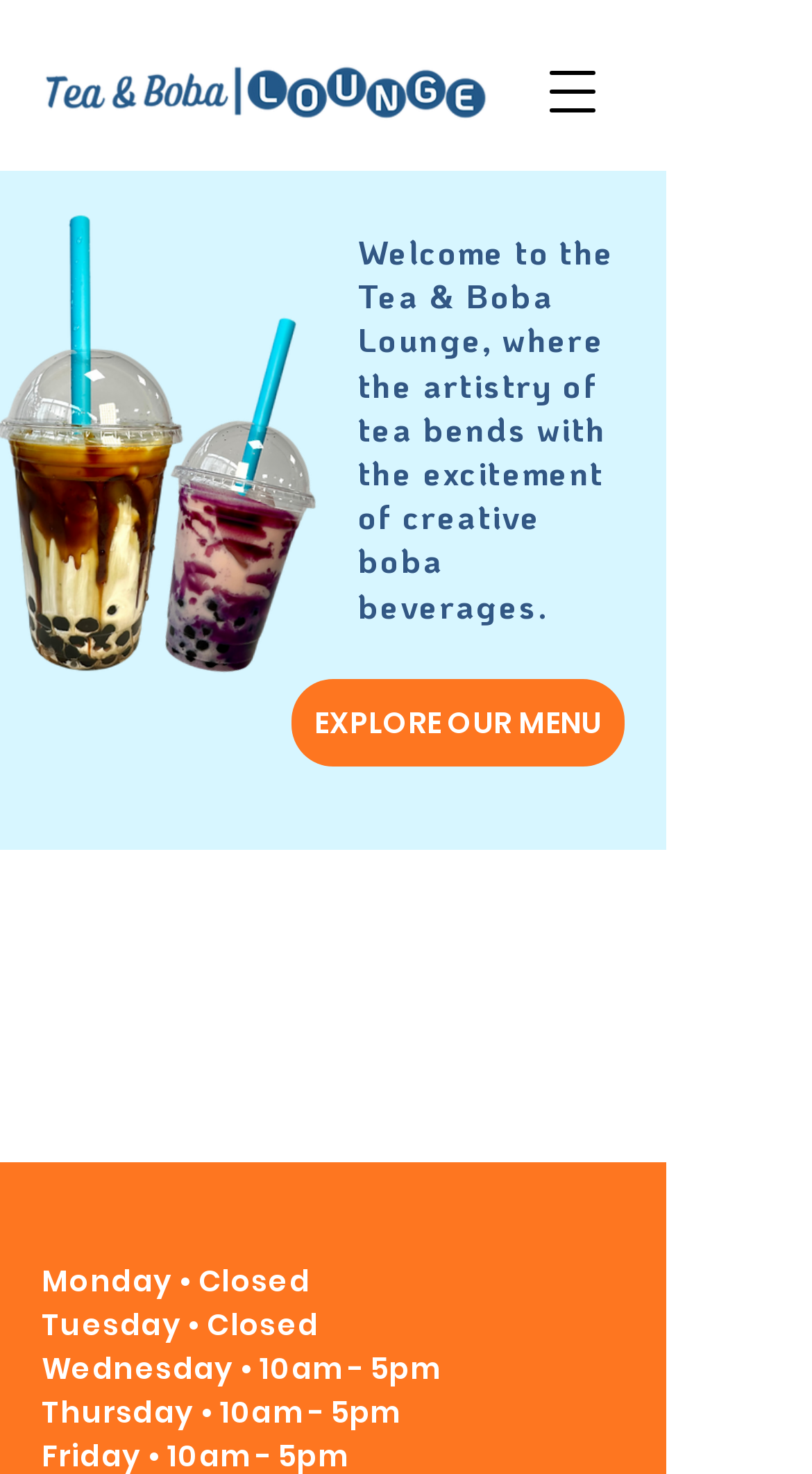Use a single word or phrase to answer the question: 
What is the purpose of the 'EXPLORE OUR MENU' link?

To explore menu